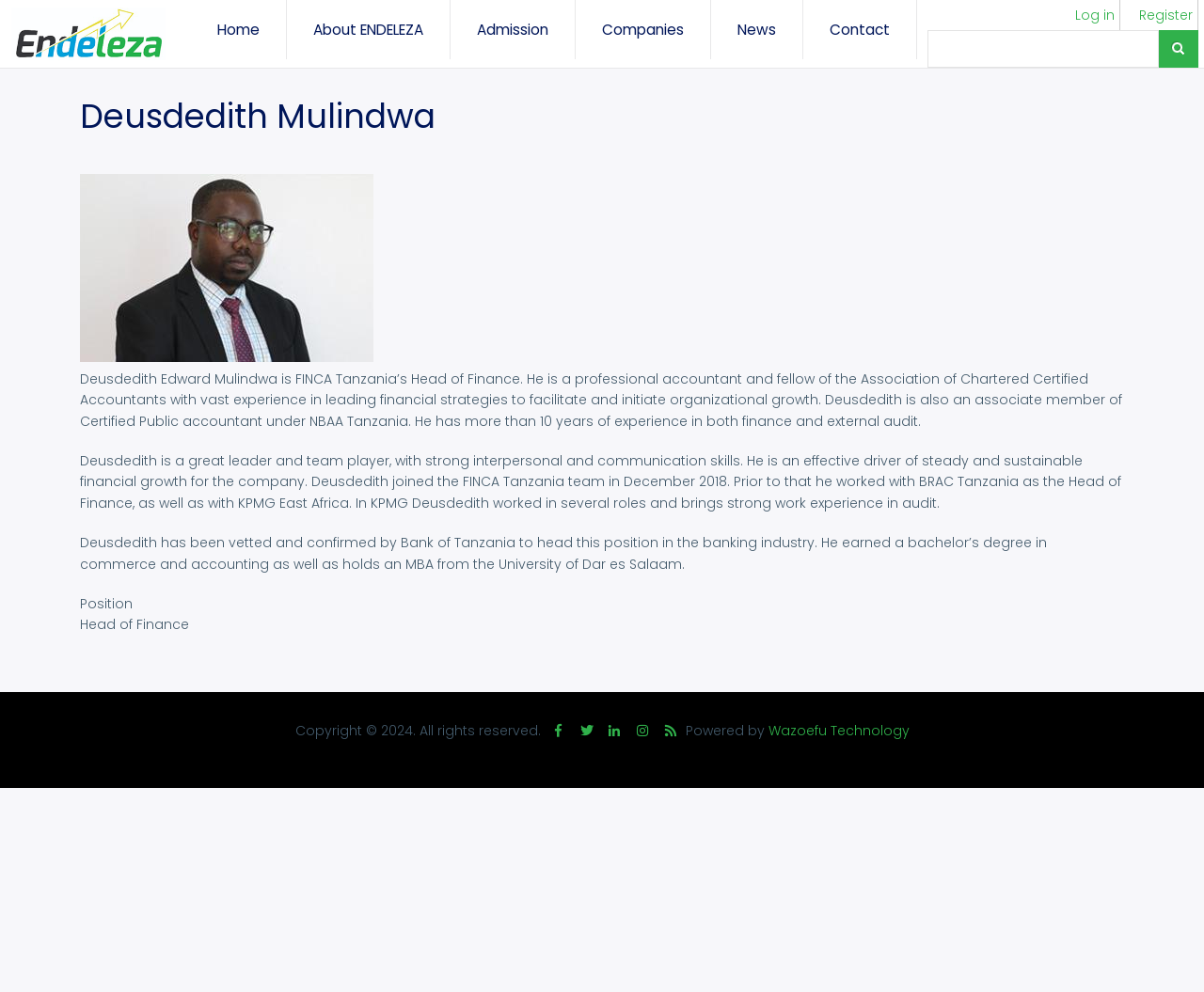How many years of experience does Deusdedith have?
From the image, provide a succinct answer in one word or a short phrase.

More than 10 years